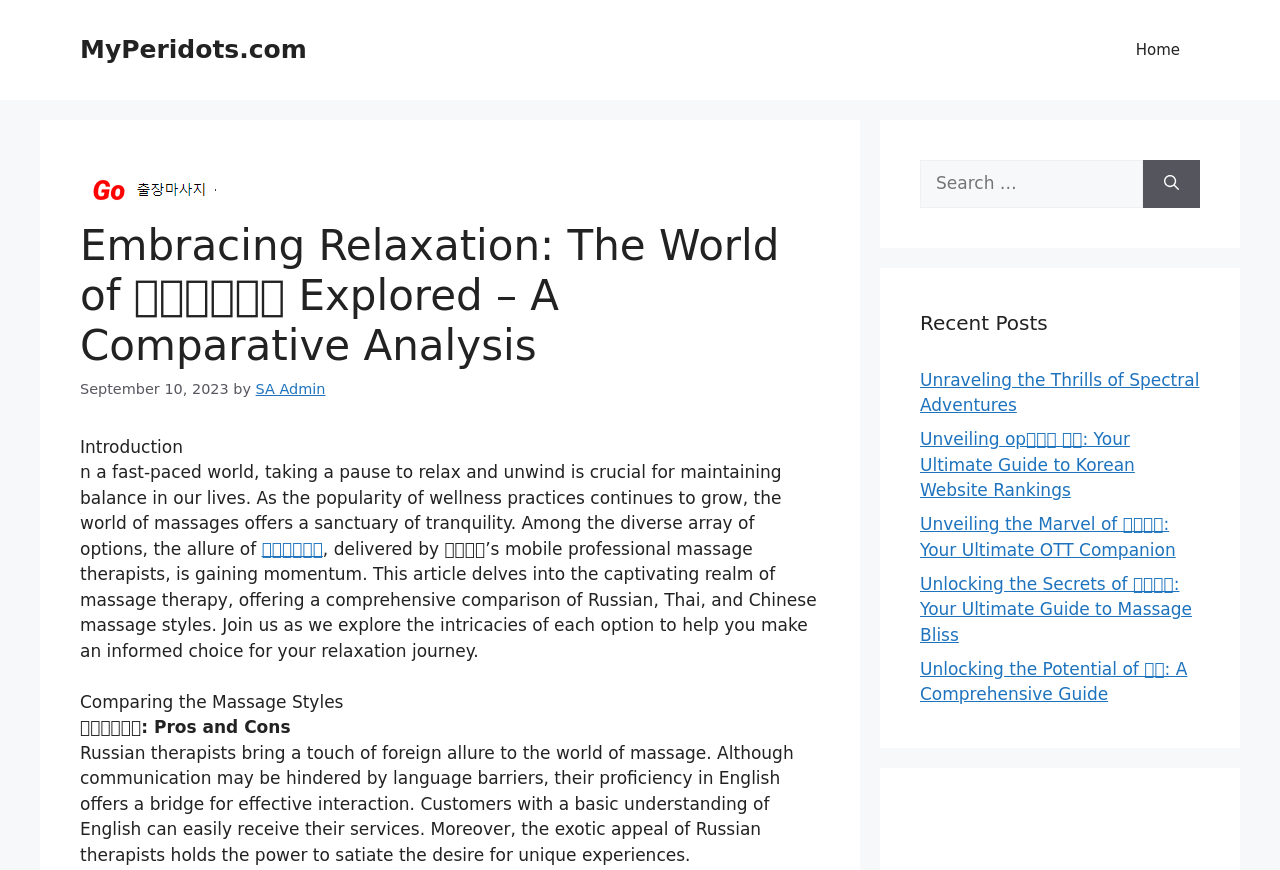Determine the bounding box coordinates of the clickable element to complete this instruction: "Explore 'Recent Posts'". Provide the coordinates in the format of four float numbers between 0 and 1, [left, top, right, bottom].

[0.719, 0.353, 0.938, 0.388]